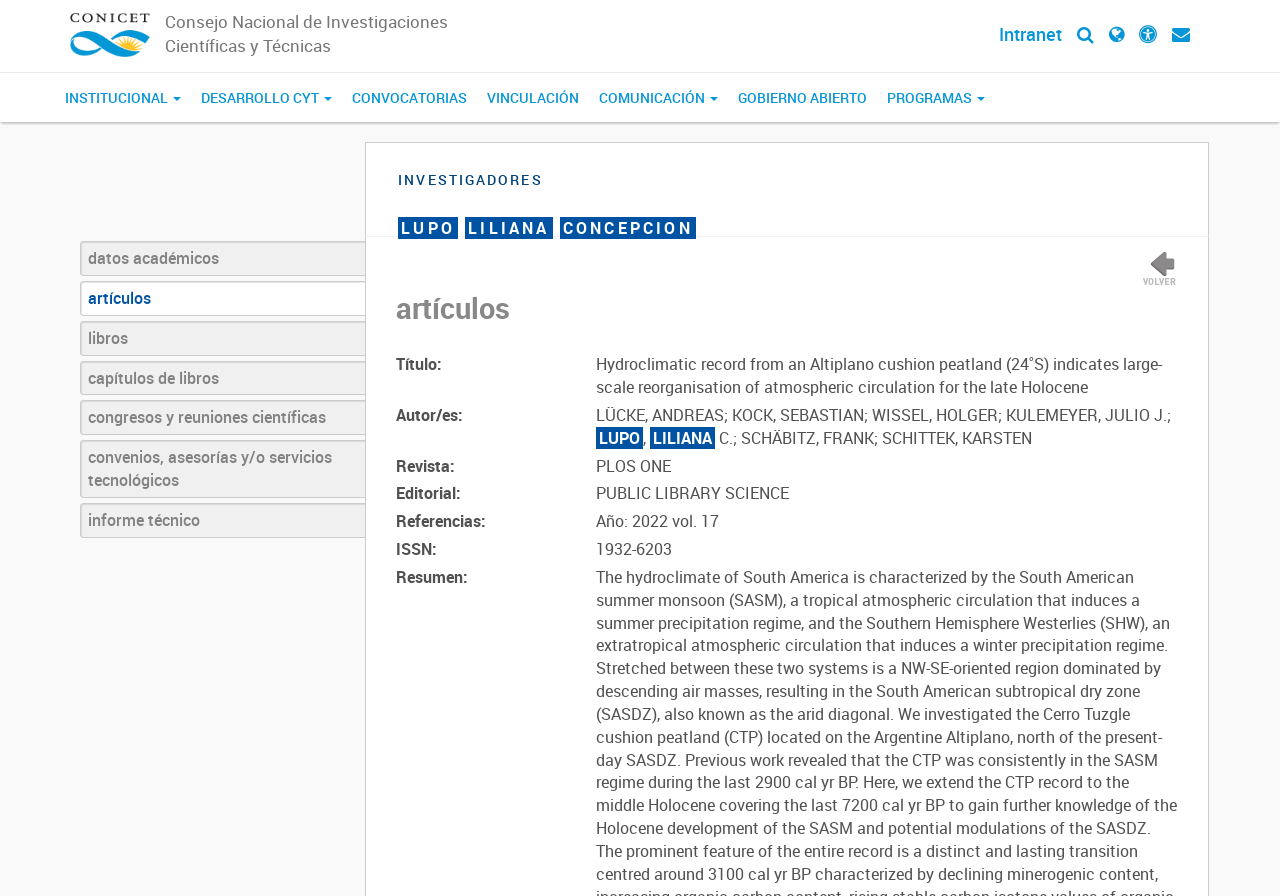Based on the element description: "congresos y reuniones científicas", identify the UI element and provide its bounding box coordinates. Use four float numbers between 0 and 1, [left, top, right, bottom].

[0.062, 0.447, 0.285, 0.486]